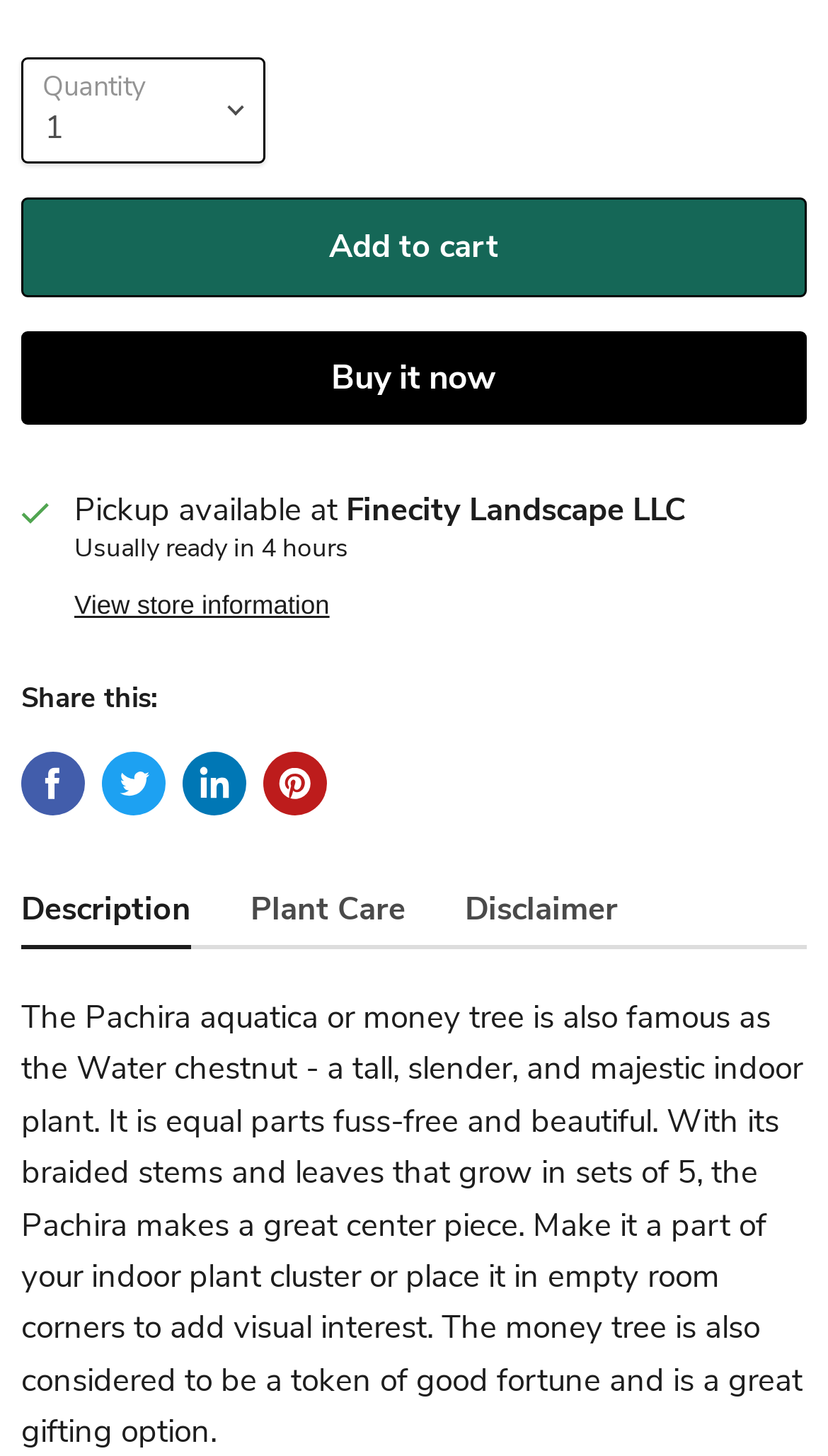Please give a short response to the question using one word or a phrase:
What is the name of the store where the product can be picked up?

Finecity Landscape LLC